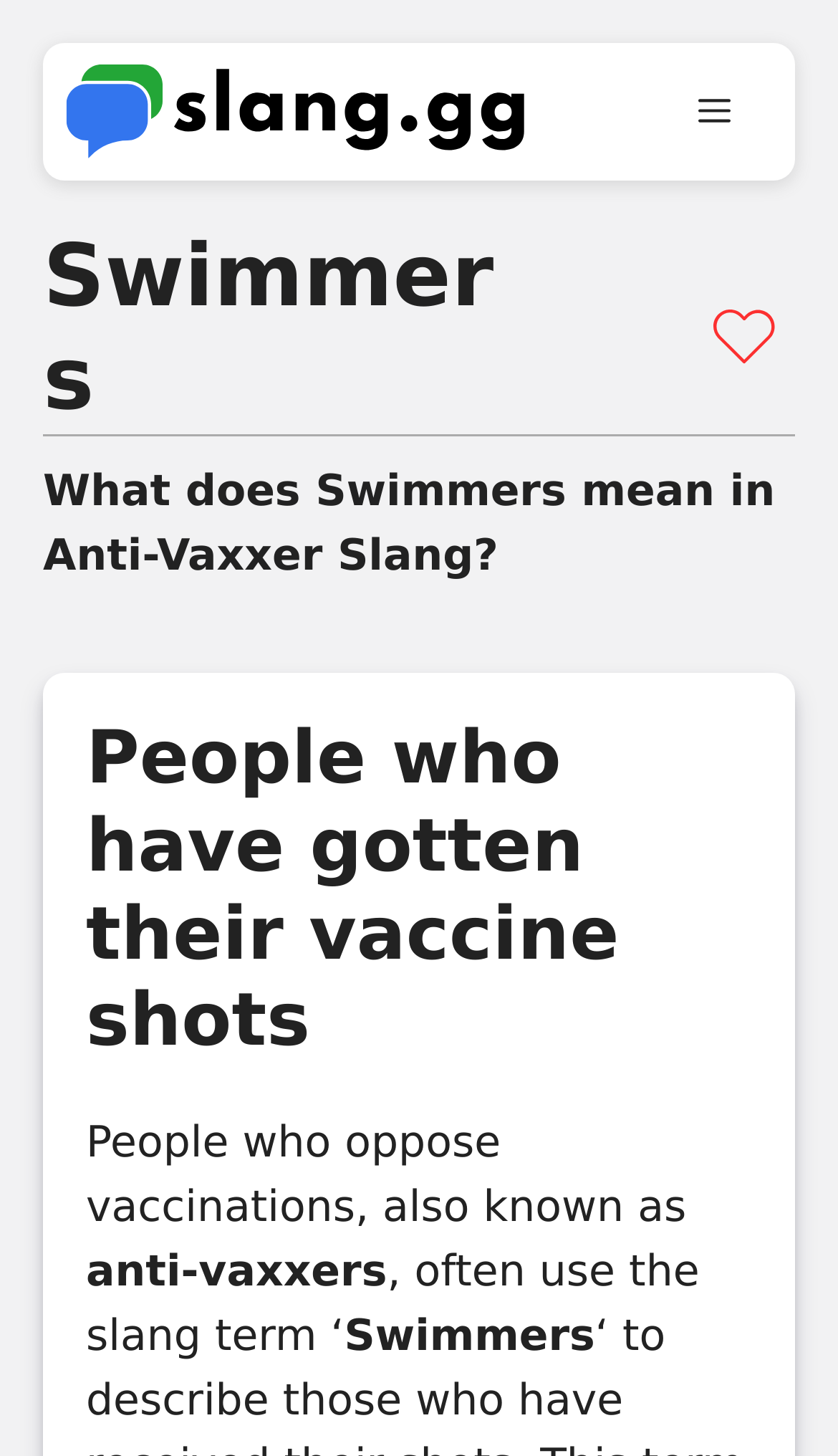Please give a succinct answer using a single word or phrase:
What do anti-vaxxers call people who have gotten their vaccine shots?

Swimmers